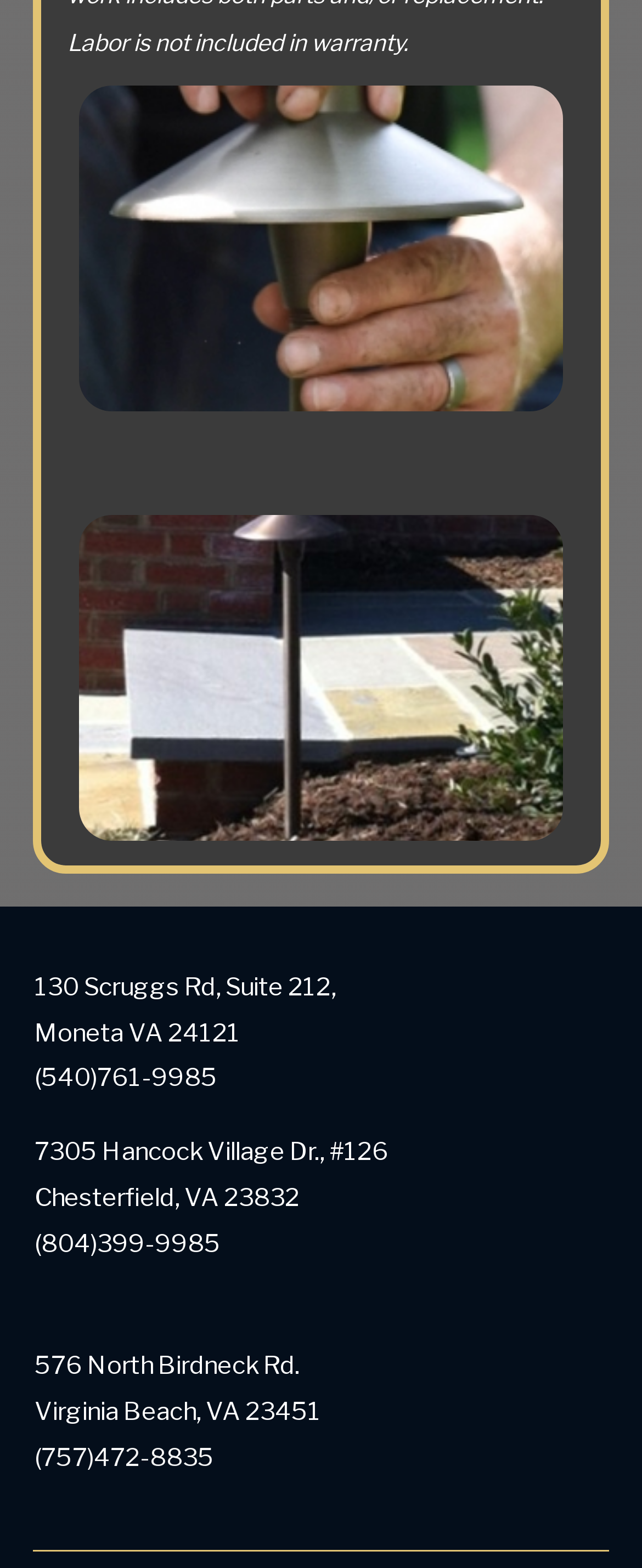What is the zip code of the second location?
Provide an in-depth answer to the question, covering all aspects.

I found the zip code of the second location by looking at the StaticText element with the bounding box coordinates [0.054, 0.754, 0.467, 0.773] which contains the text 'Chesterfield, VA 23832'.